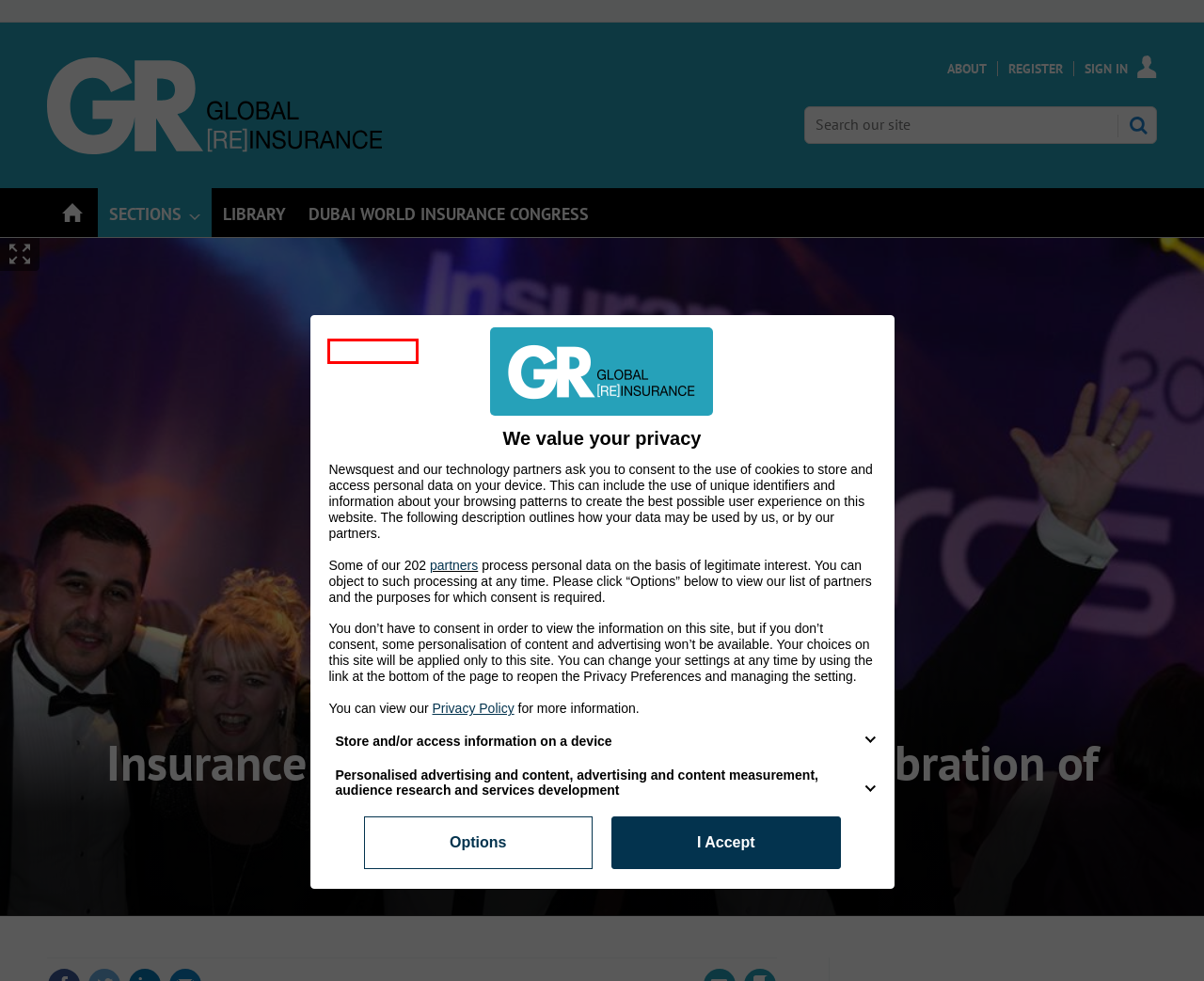You are provided with a screenshot of a webpage that has a red bounding box highlighting a UI element. Choose the most accurate webpage description that matches the new webpage after clicking the highlighted element. Here are your choices:
A. AM Best keeps ‘stable’ outlook on Gulf insurance markets | Global Reinsurance
B. About | Global Reinsurance
C. “No big bets” – Interview with Ascot’s US chief risk officer | Global Reinsurance
D. Home page | Global Reinsurance
E. DWIC and MEASA | Sections | Global Reinsurance
F. Gulf Floods update from  Guy Carpenter Cat Resource Center | Global Reinsurance
G. Baden Baden | Sections | Global Reinsurance
H. Registration

G